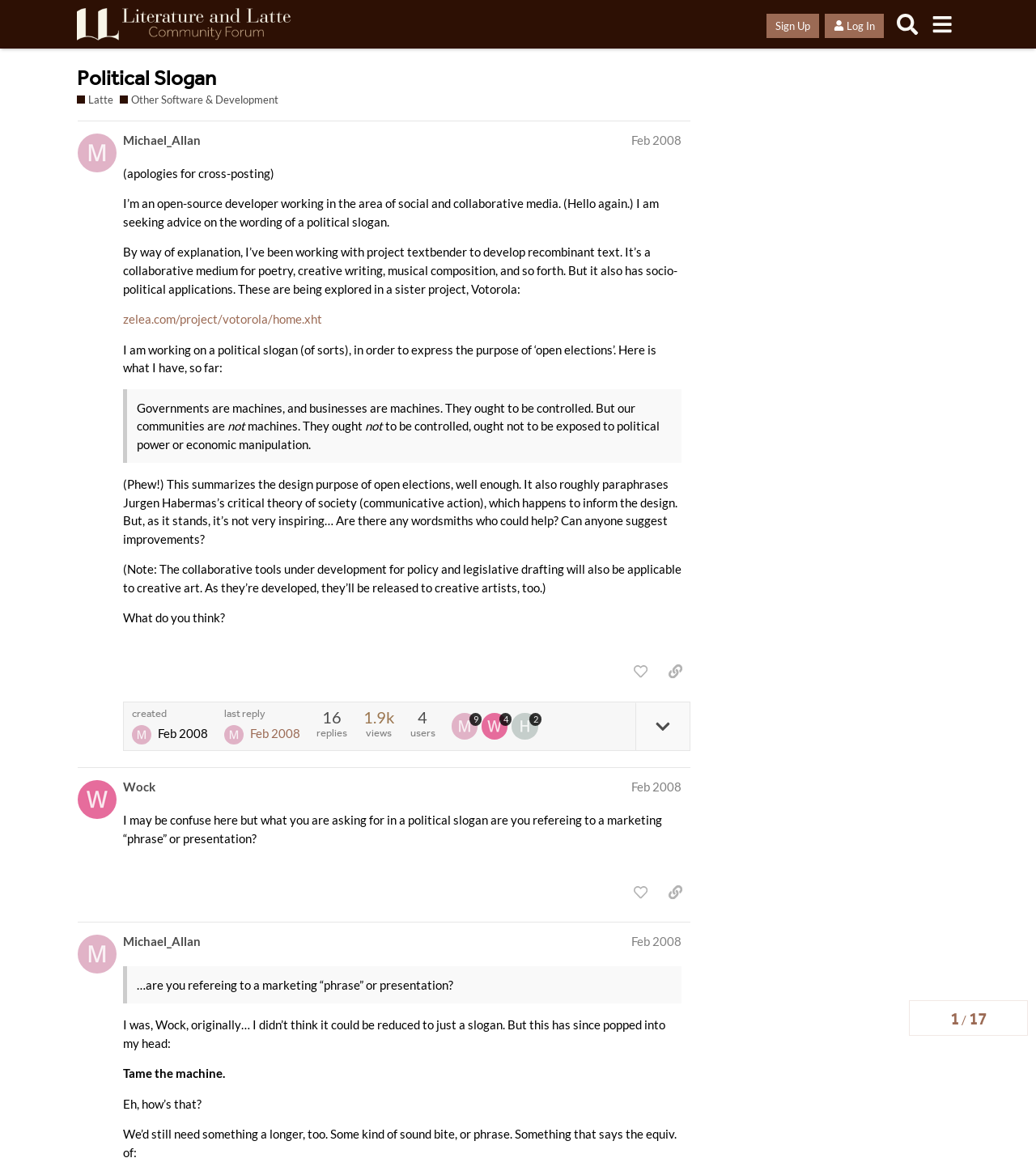Please find the bounding box coordinates of the section that needs to be clicked to achieve this instruction: "Click the 'Sign Up' button".

[0.74, 0.011, 0.791, 0.032]